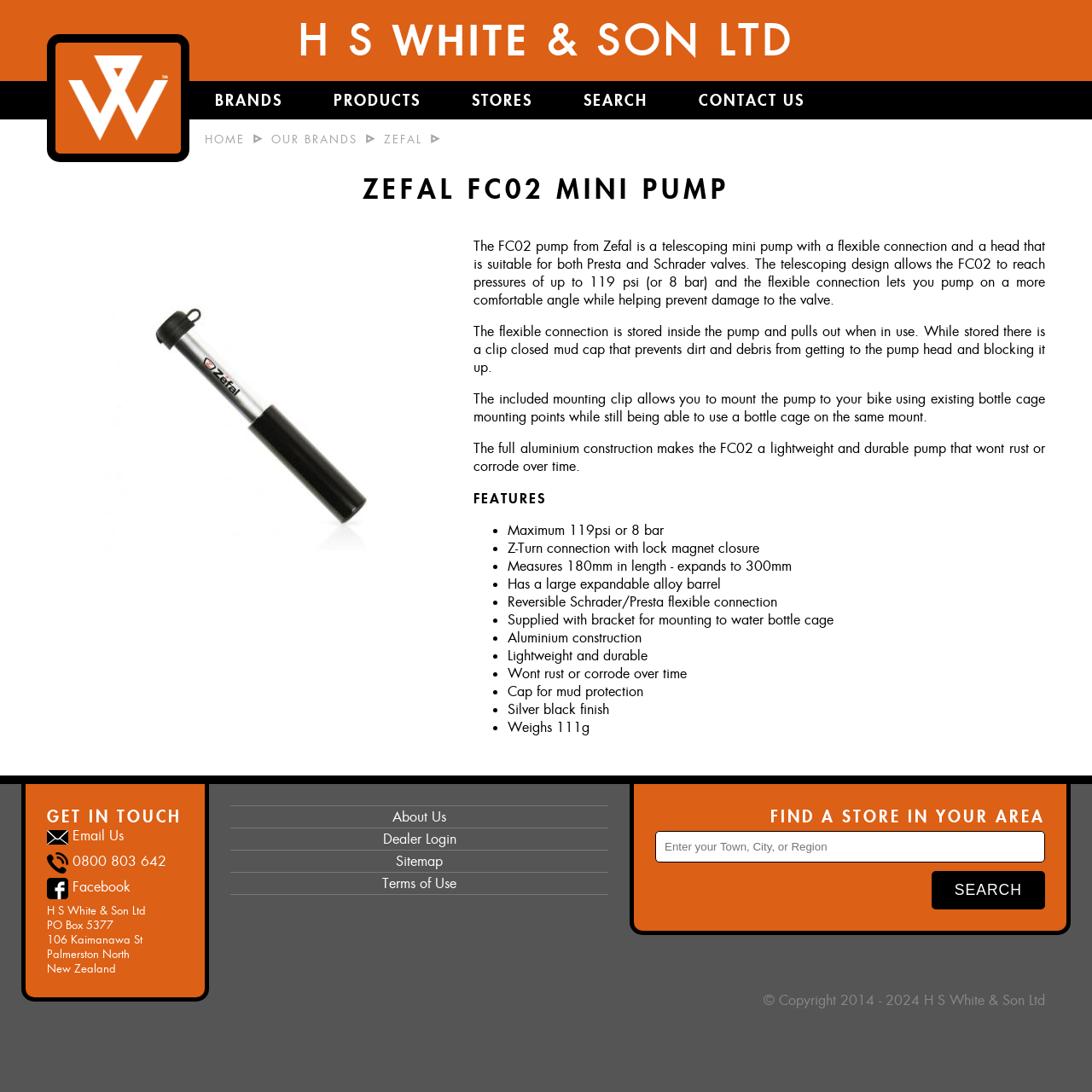Specify the bounding box coordinates for the region that must be clicked to perform the given instruction: "Click on the 'CONTACT US' link".

[0.616, 0.074, 0.76, 0.109]